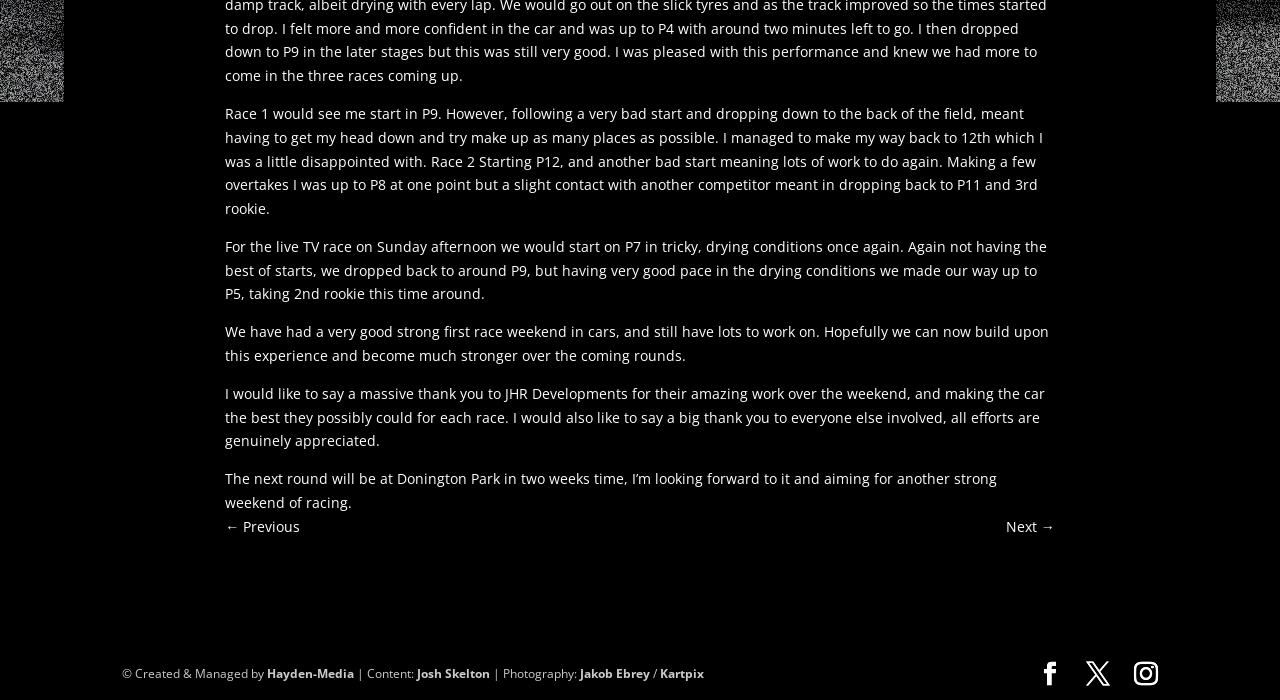Who is the author of this racing experience?
Using the information from the image, provide a comprehensive answer to the question.

I inferred this by looking at the text content of the webpage, which appears to be a personal racing experience blog. The text mentions 'I' and 'my' several times, indicating that the author is the one who experienced the racing events. Additionally, the footer section of the webpage mentions 'Content: Josh Skelton', which further confirms that Josh Skelton is the author of this racing experience.